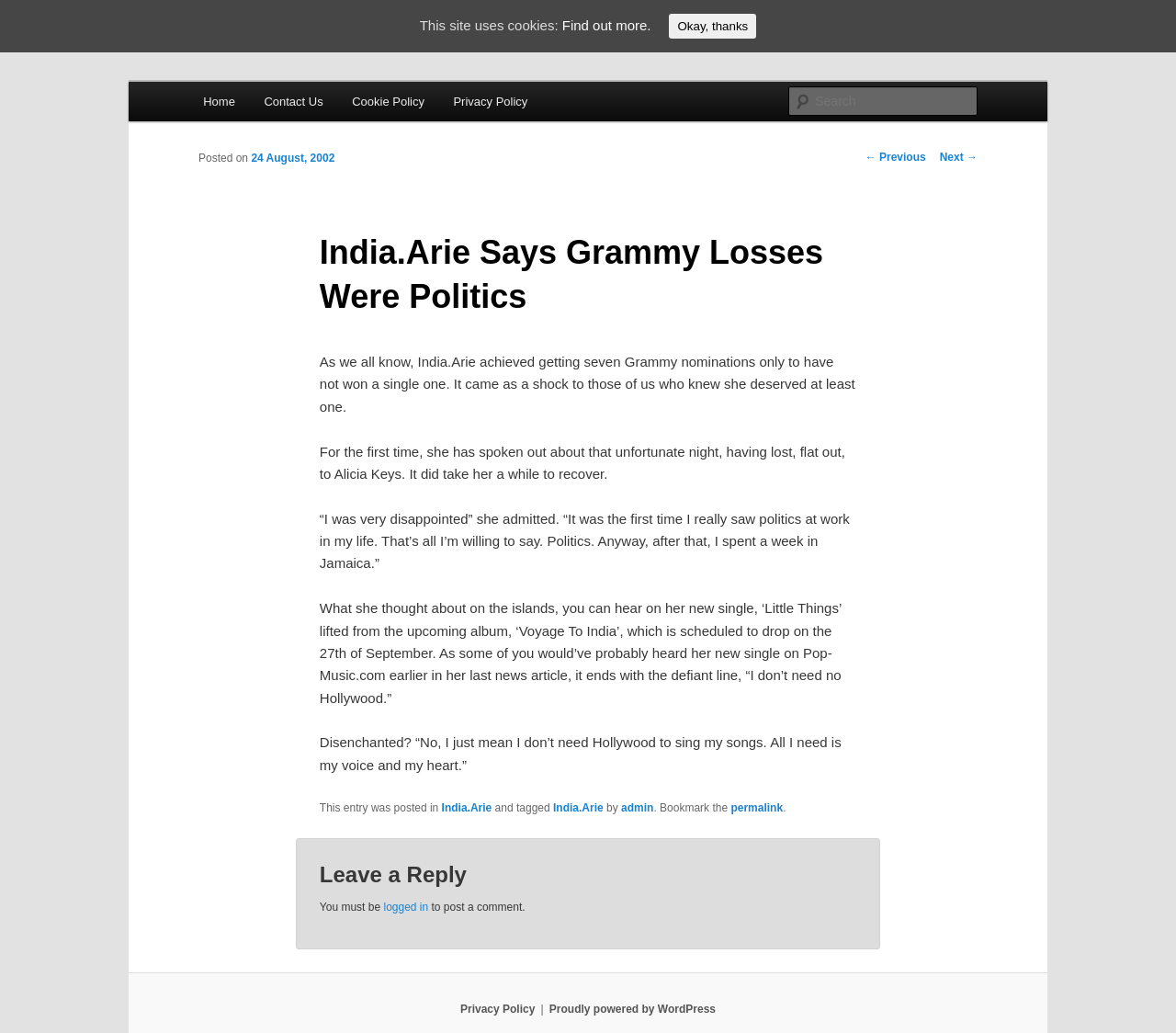Specify the bounding box coordinates of the area to click in order to execute this command: 'Search for something'. The coordinates should consist of four float numbers ranging from 0 to 1, and should be formatted as [left, top, right, bottom].

[0.671, 0.084, 0.831, 0.112]